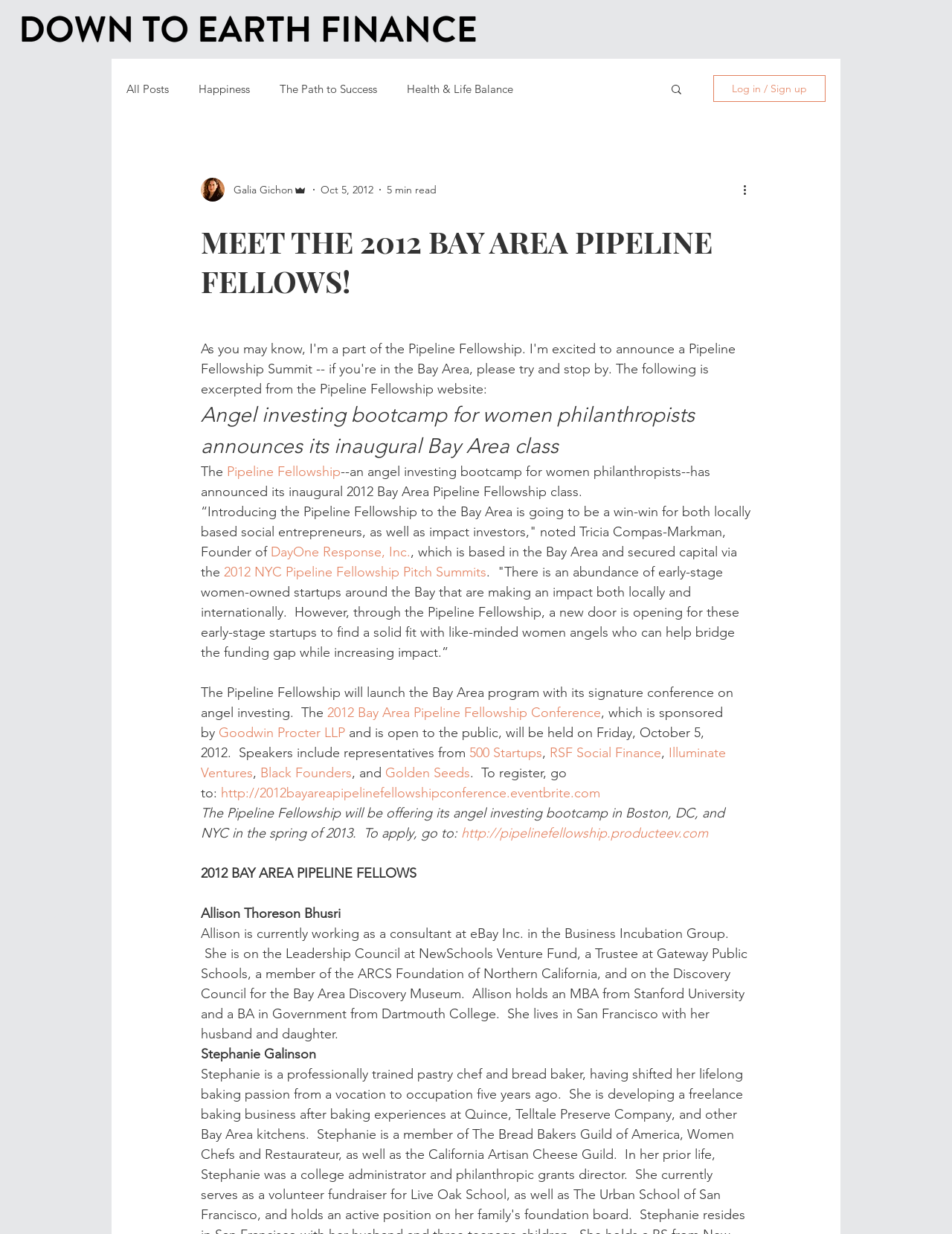What is the name of the fellowship?
Provide a comprehensive and detailed answer to the question.

The name of the fellowship is mentioned in the text as 'Pipeline Fellowship', which is an angel investing bootcamp for women philanthropists.